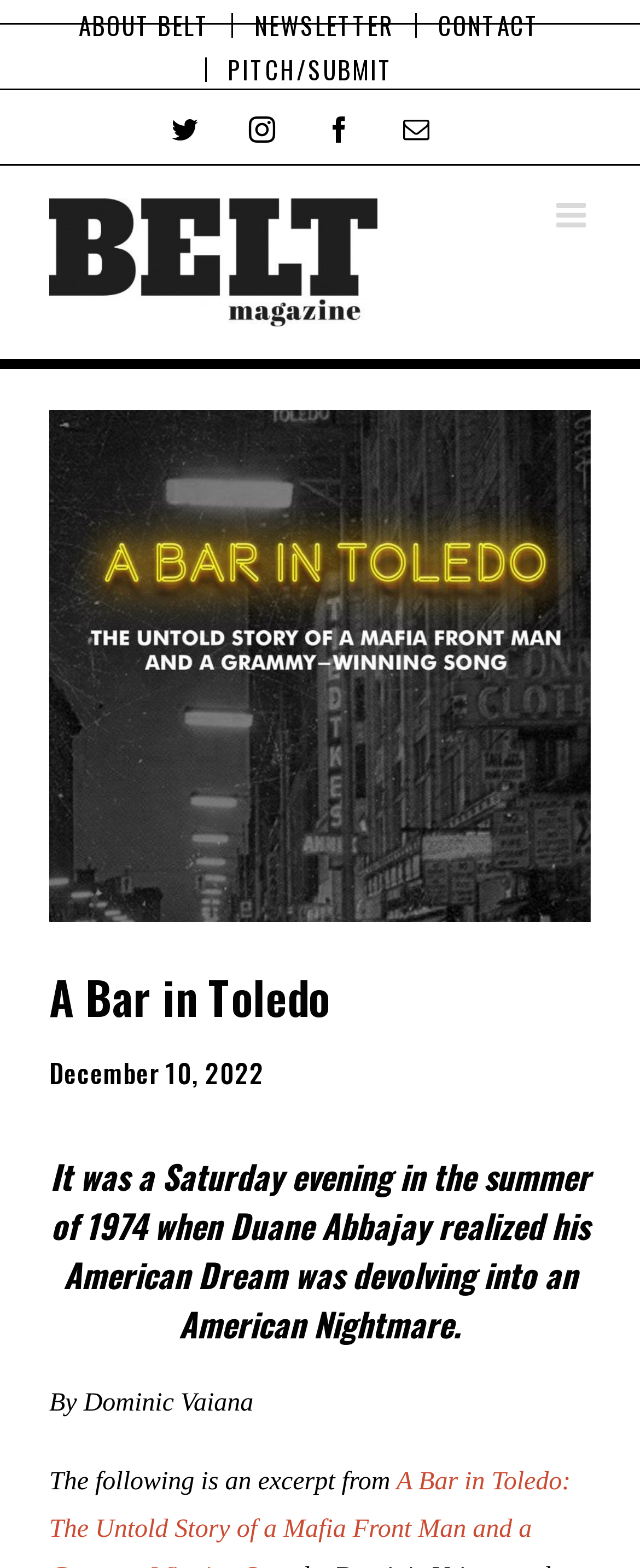What is the date of the article?
Give a detailed response to the question by analyzing the screenshot.

I found the date of the article by looking at the static text below the article title, which says 'December 10, 2022'.